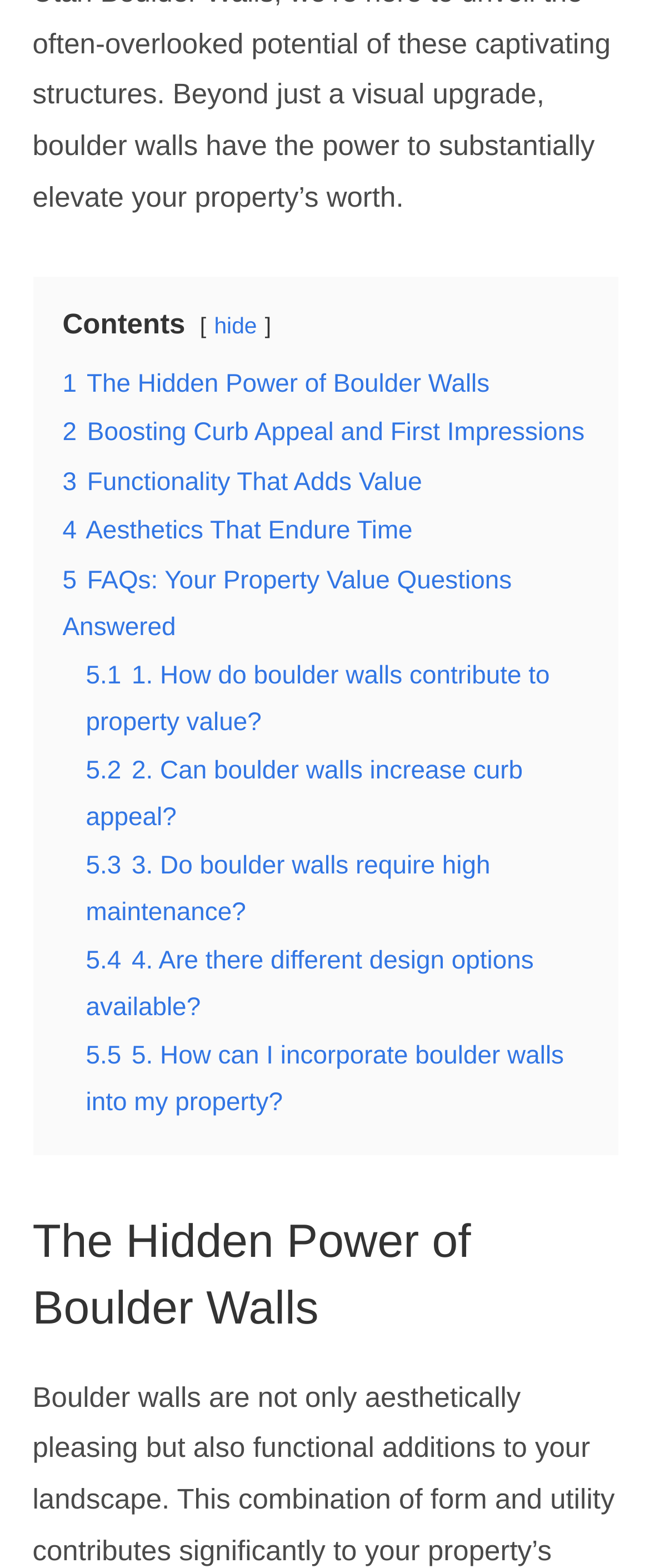Find the bounding box of the UI element described as follows: "4 Aesthetics That Endure Time".

[0.096, 0.33, 0.635, 0.348]